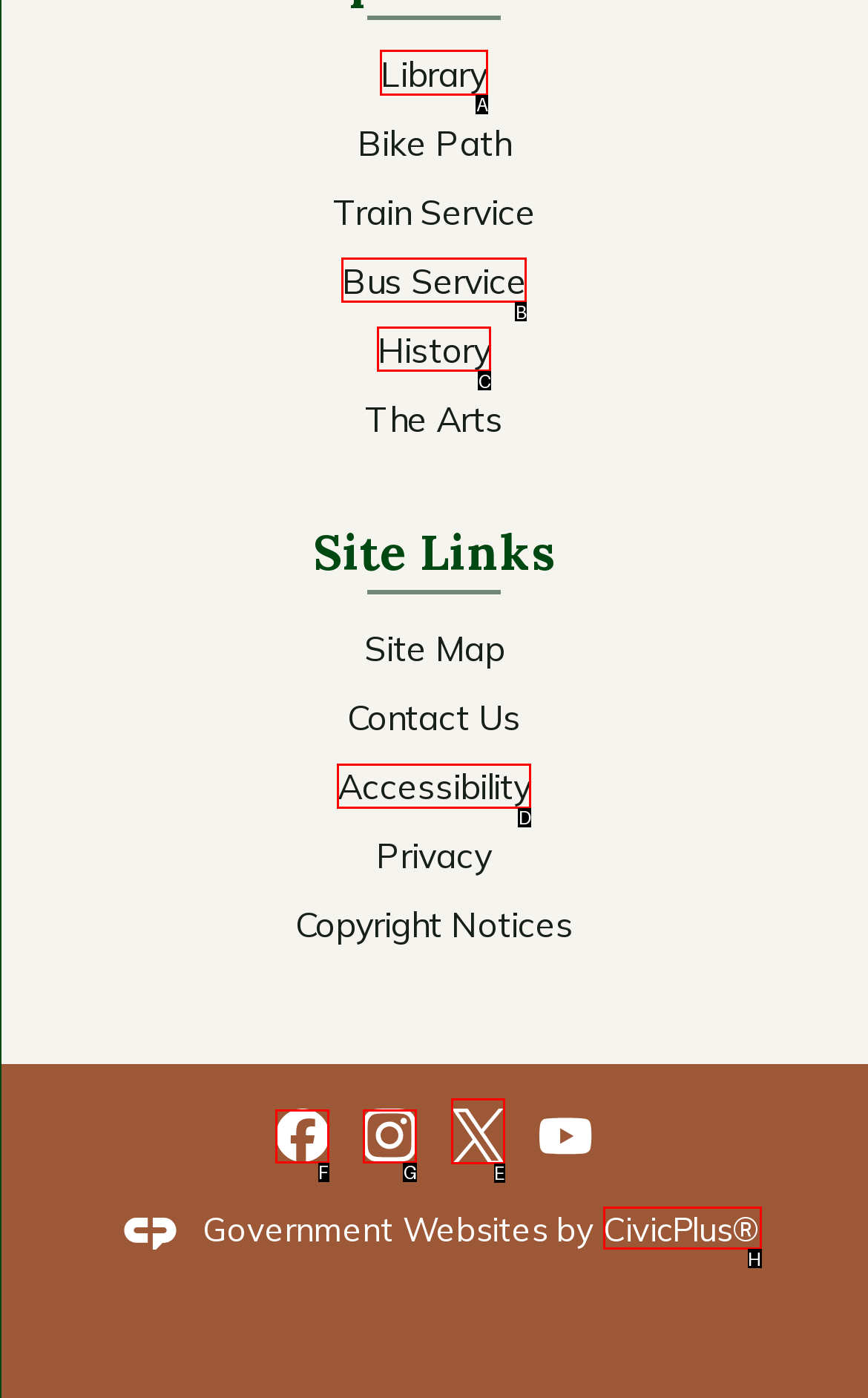Which UI element should you click on to achieve the following task: Click on Library? Provide the letter of the correct option.

A